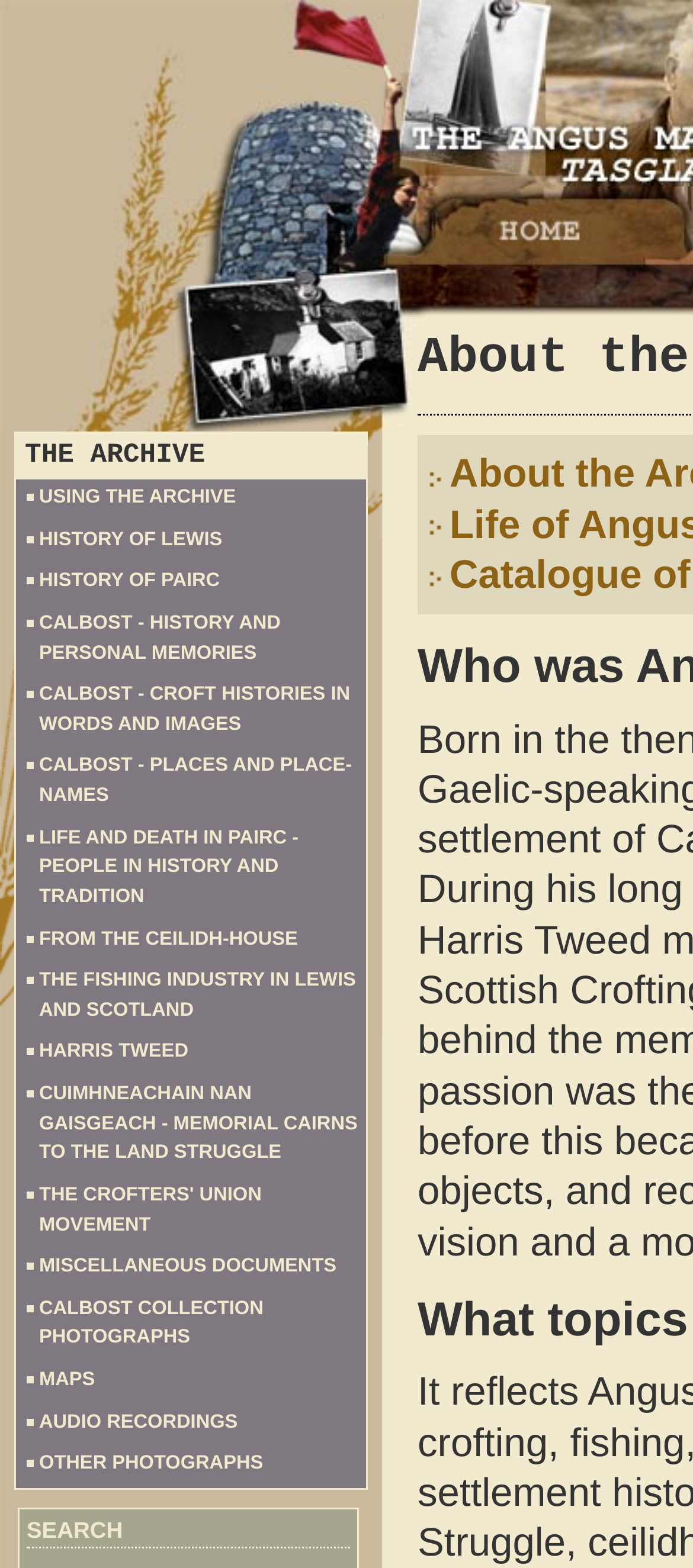Specify the bounding box coordinates of the element's area that should be clicked to execute the given instruction: "read about using the archive". The coordinates should be four float numbers between 0 and 1, i.e., [left, top, right, bottom].

[0.038, 0.307, 0.526, 0.328]